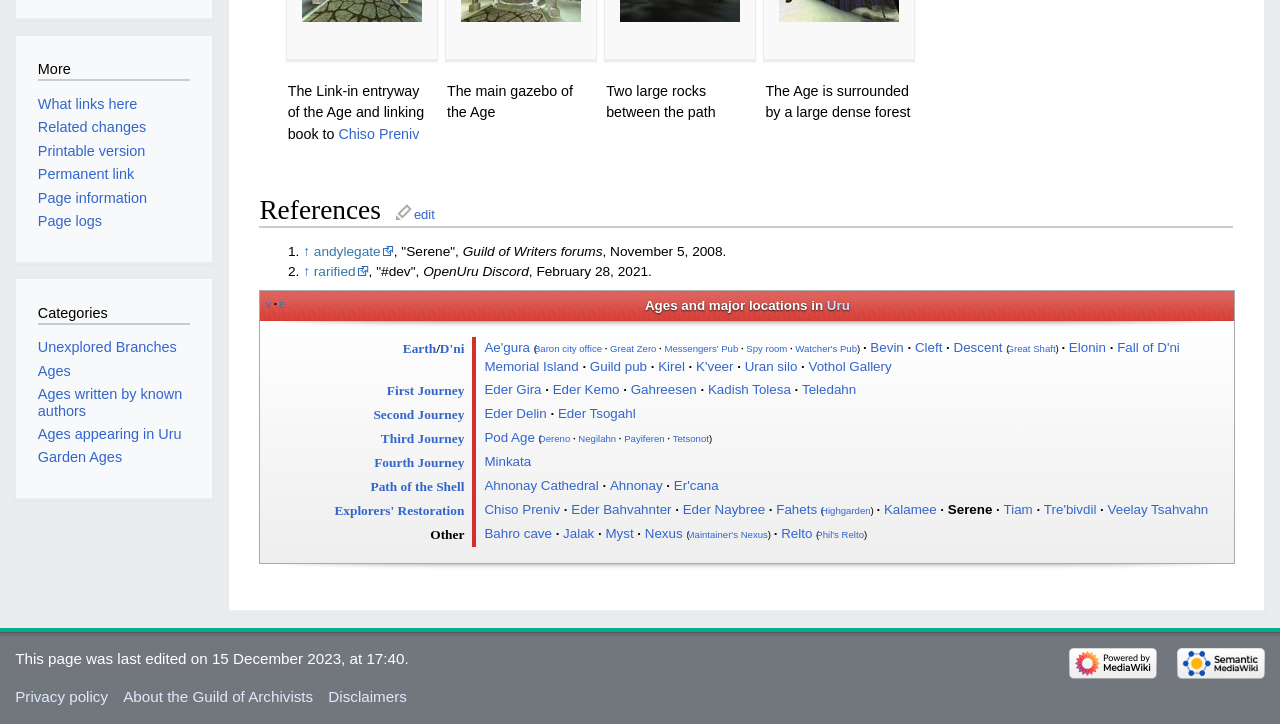How many ages are mentioned in the 'Third Journey'?
Can you give a detailed and elaborate answer to the question?

I examined the description list detail elements under the 'Third Journey' term and counted the number of ages mentioned, which are 'Eder Delin', 'Eder Tsogahl', 'Pod Age', 'Dereno', and 'Negilahn'. Therefore, there are 5 ages mentioned in the 'Third Journey'.